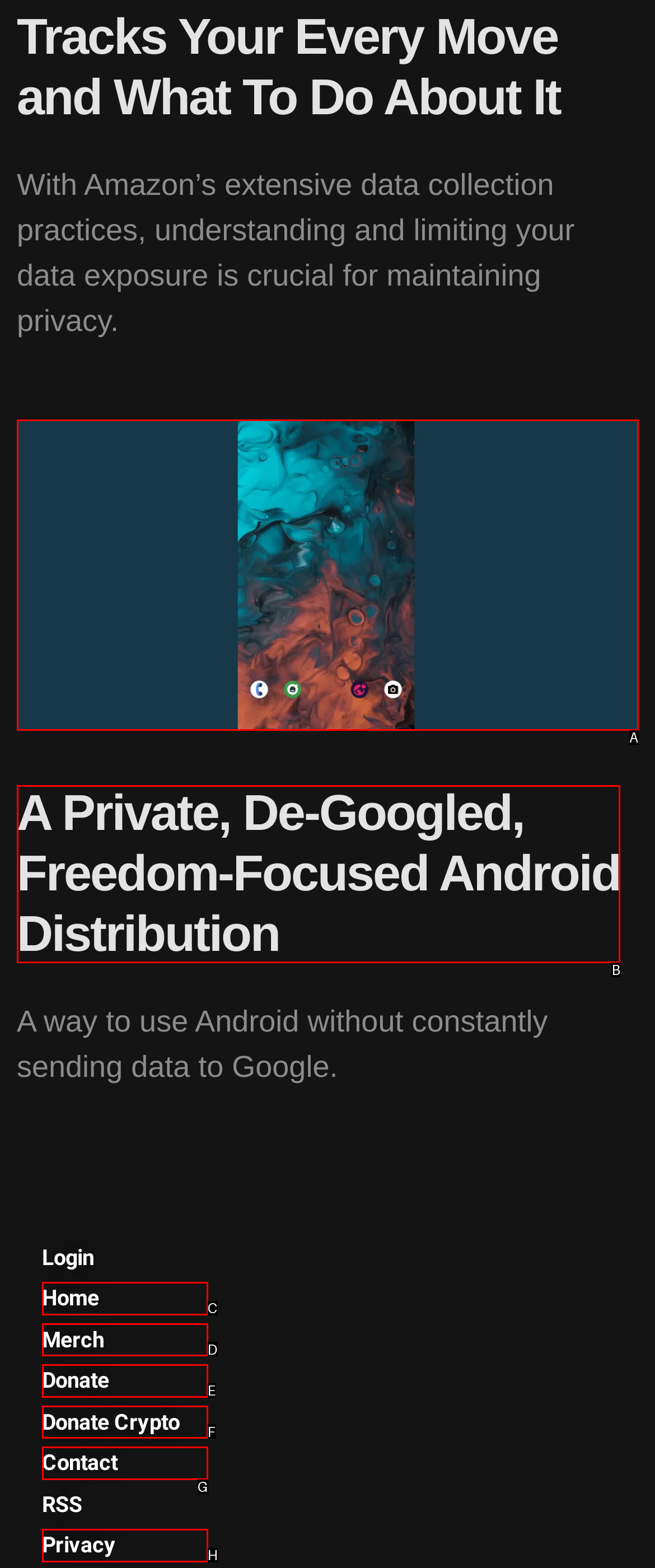Figure out which option to click to perform the following task: click the link to learn about a private Android distribution
Provide the letter of the correct option in your response.

B